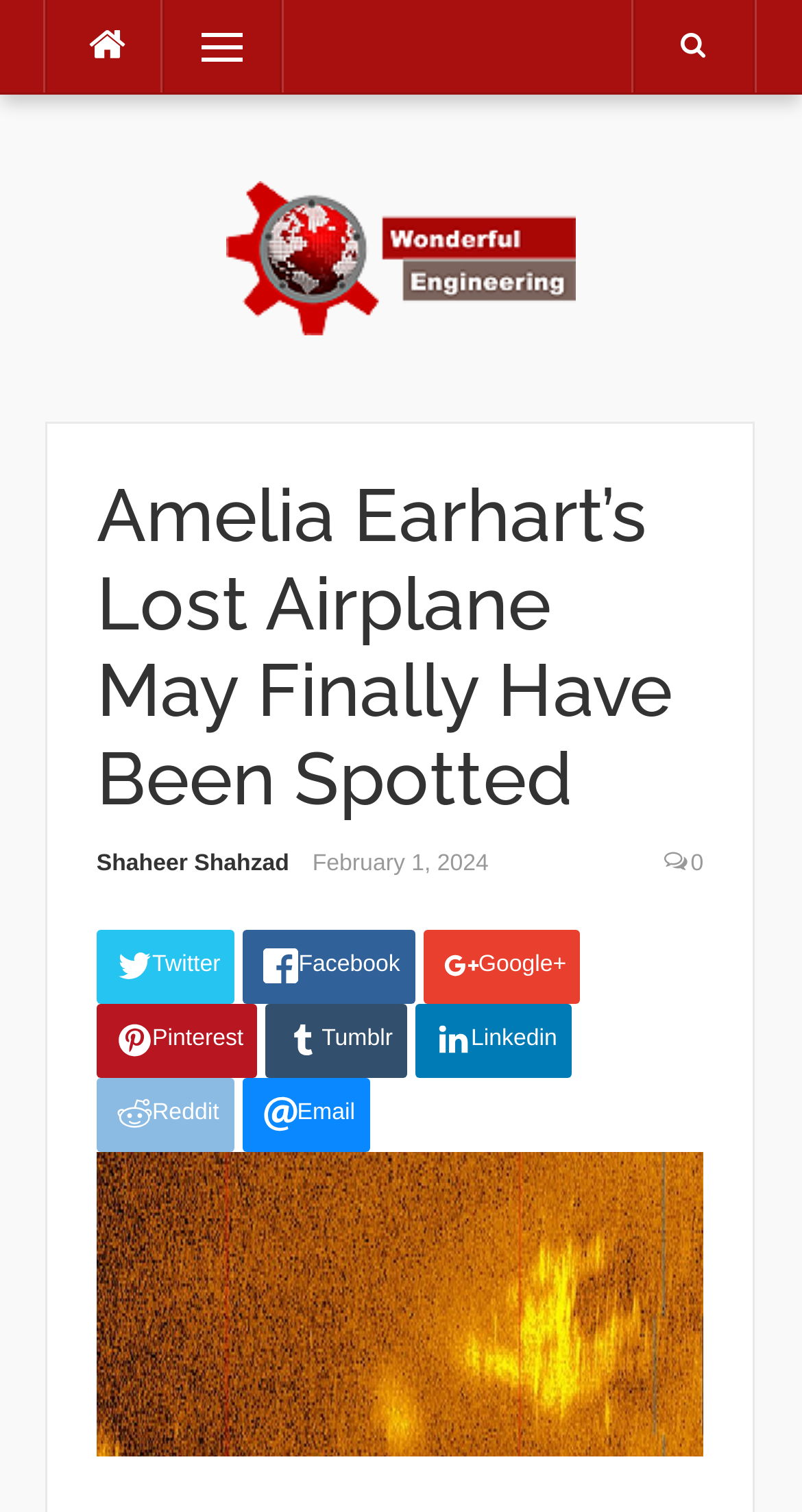Indicate the bounding box coordinates of the element that must be clicked to execute the instruction: "View gr's profile". The coordinates should be given as four float numbers between 0 and 1, i.e., [left, top, right, bottom].

None